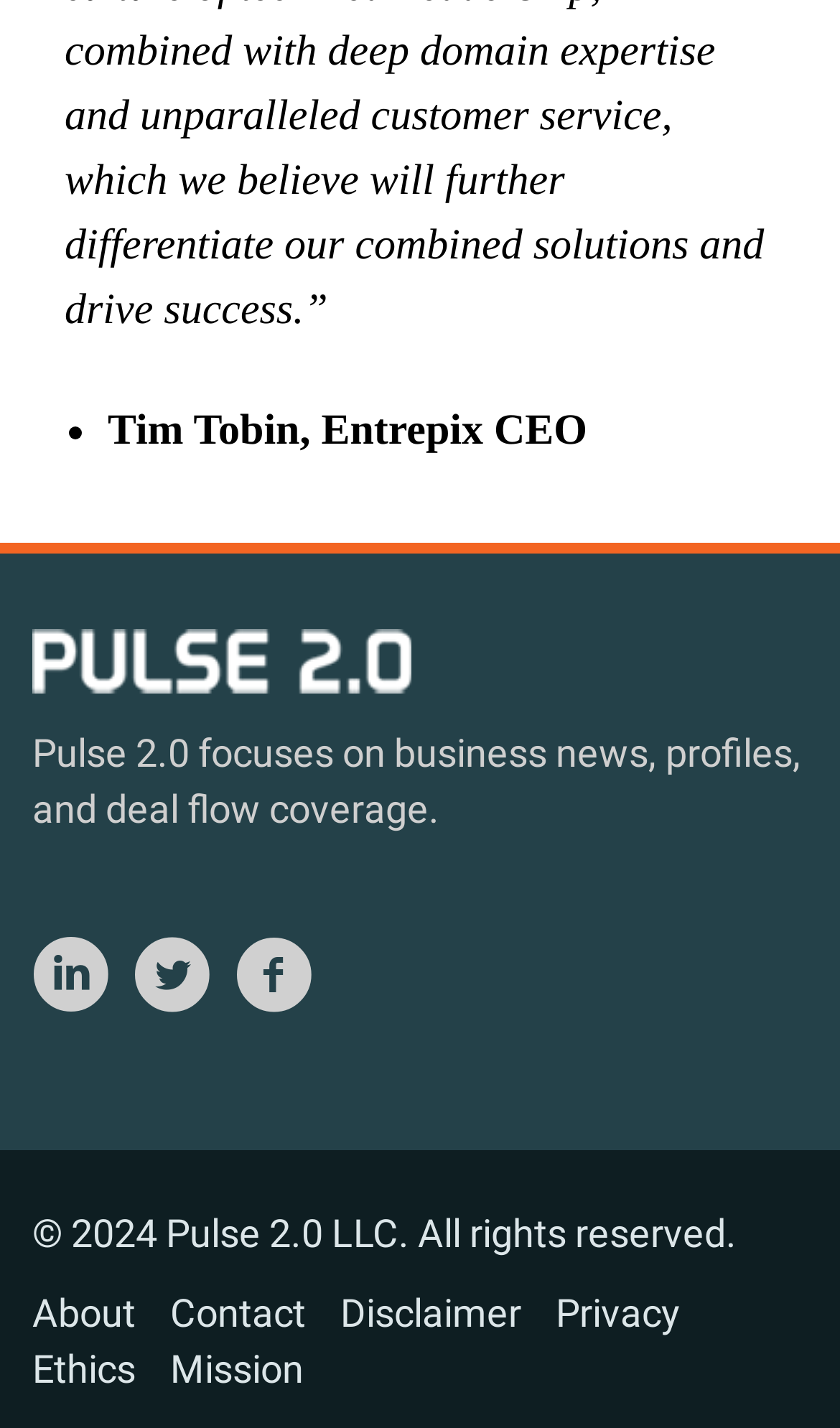How many social media links are available?
Please provide a single word or phrase answer based on the image.

3